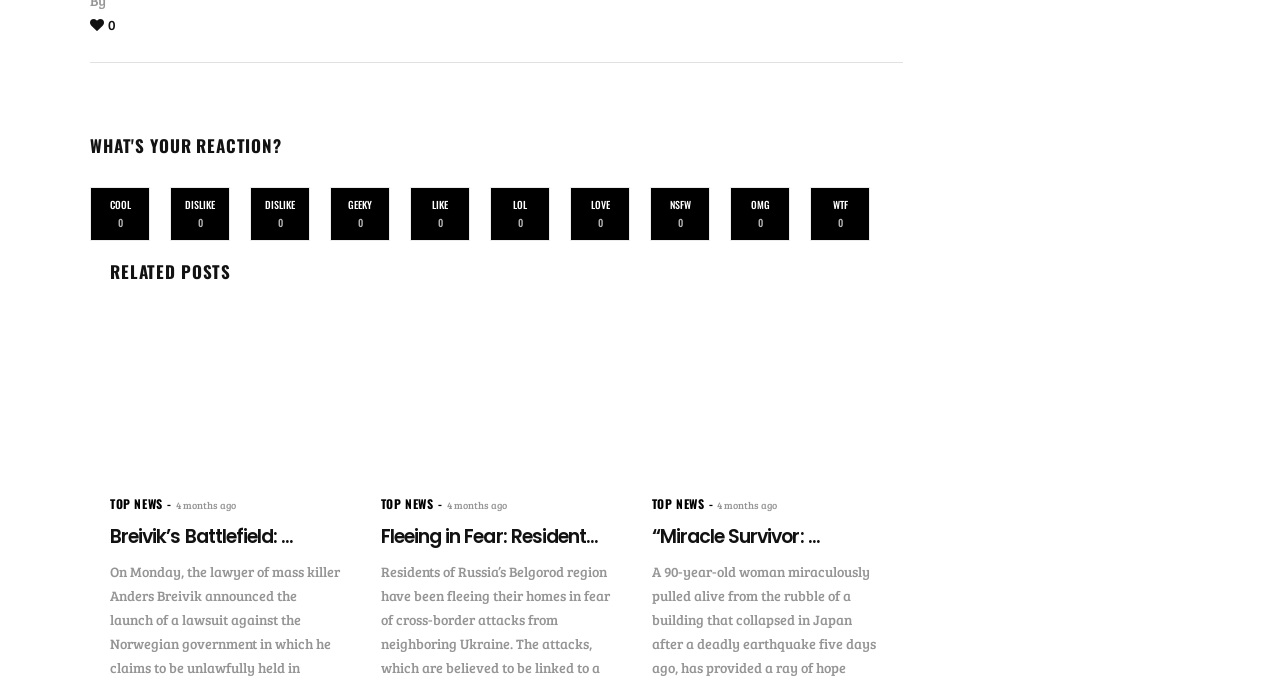Determine the bounding box coordinates of the clickable element to achieve the following action: 'View TOP NEWS'. Provide the coordinates as four float values between 0 and 1, formatted as [left, top, right, bottom].

[0.086, 0.732, 0.127, 0.757]